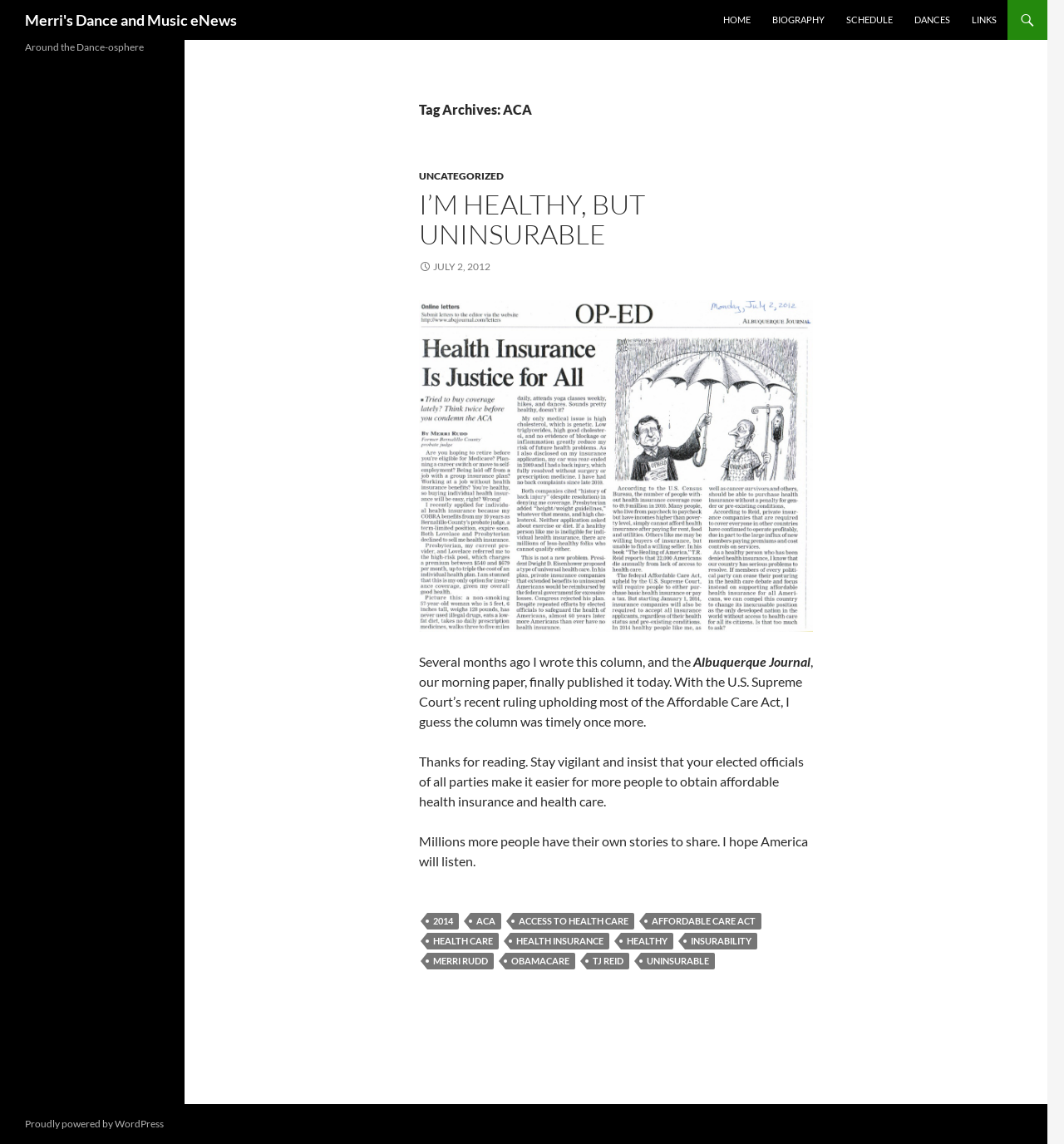Can you pinpoint the bounding box coordinates for the clickable element required for this instruction: "read biography"? The coordinates should be four float numbers between 0 and 1, i.e., [left, top, right, bottom].

[0.716, 0.0, 0.784, 0.035]